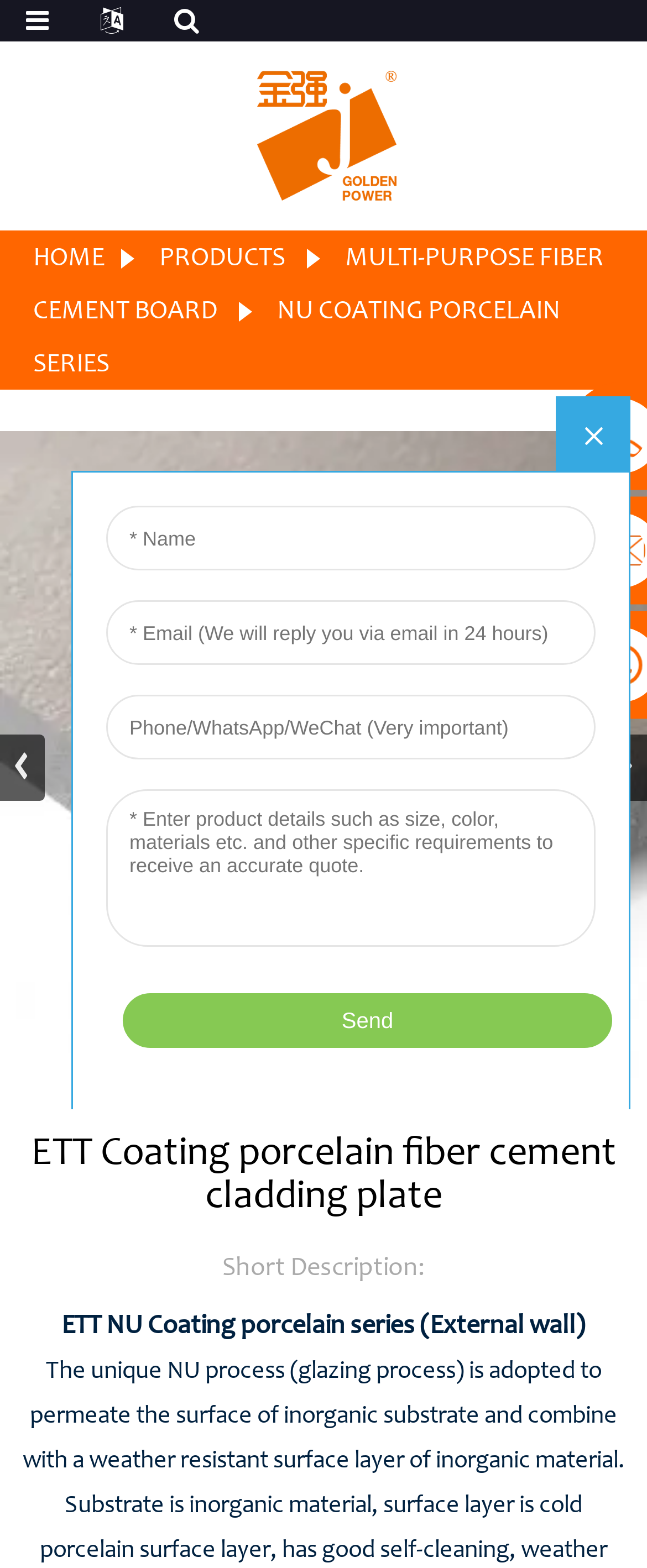What is the main product category?
Give a one-word or short-phrase answer derived from the screenshot.

Fiber cement